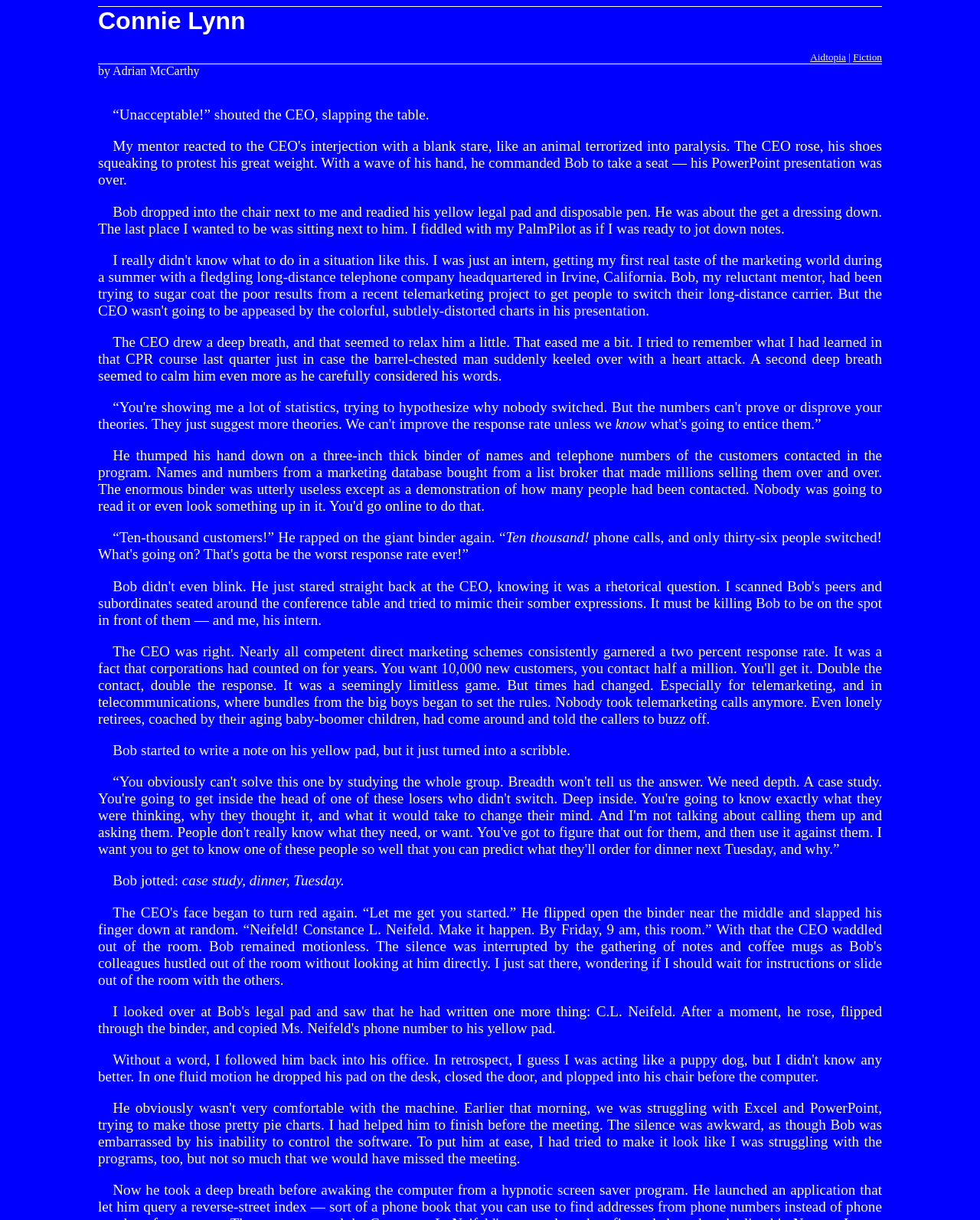What is the author's name?
Answer the question with a single word or phrase by looking at the picture.

Adrian McCarthy